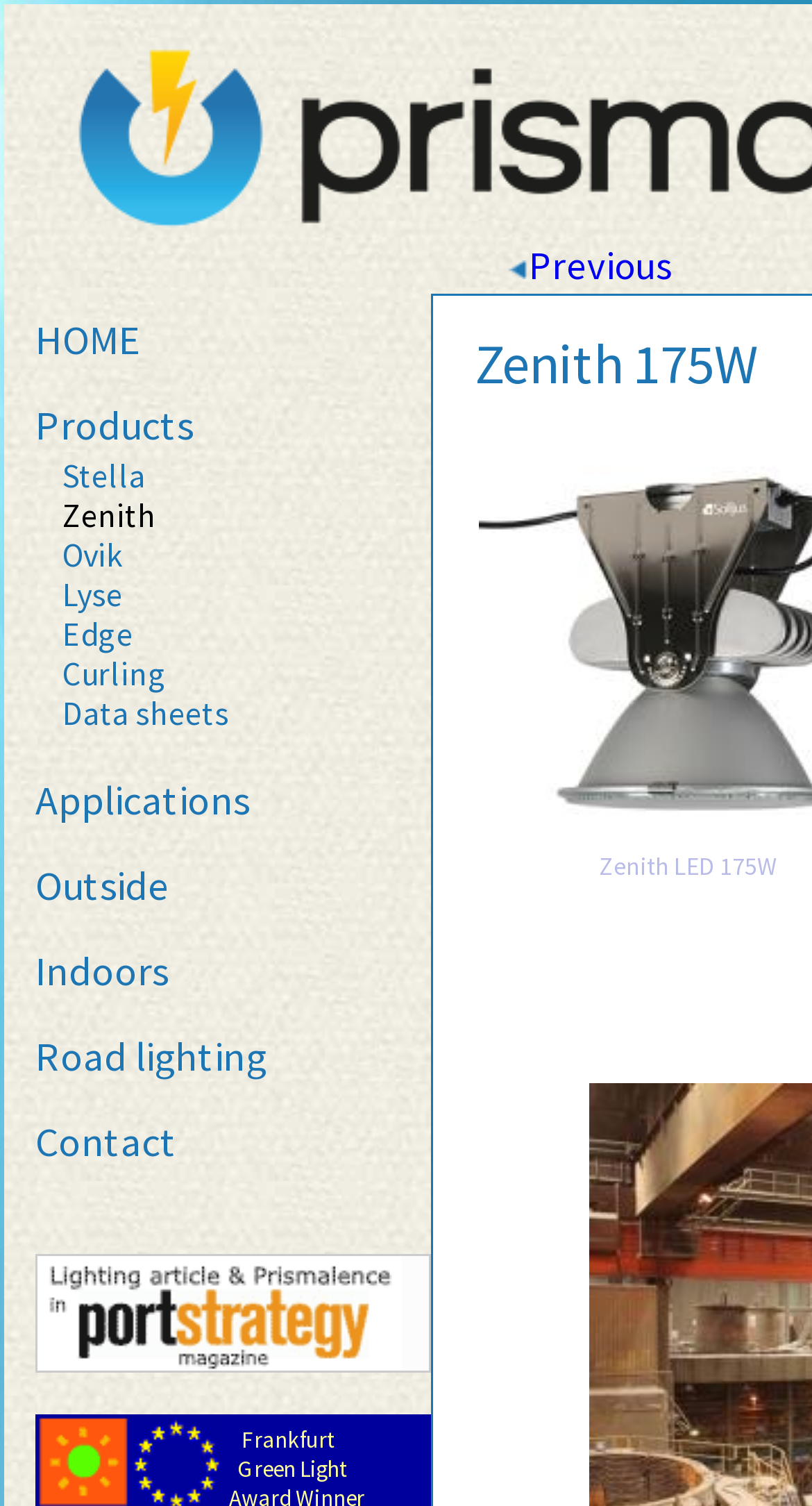Can you find the bounding box coordinates for the UI element given this description: "Data sheets"? Provide the coordinates as four float numbers between 0 and 1: [left, top, right, bottom].

[0.051, 0.461, 0.308, 0.487]